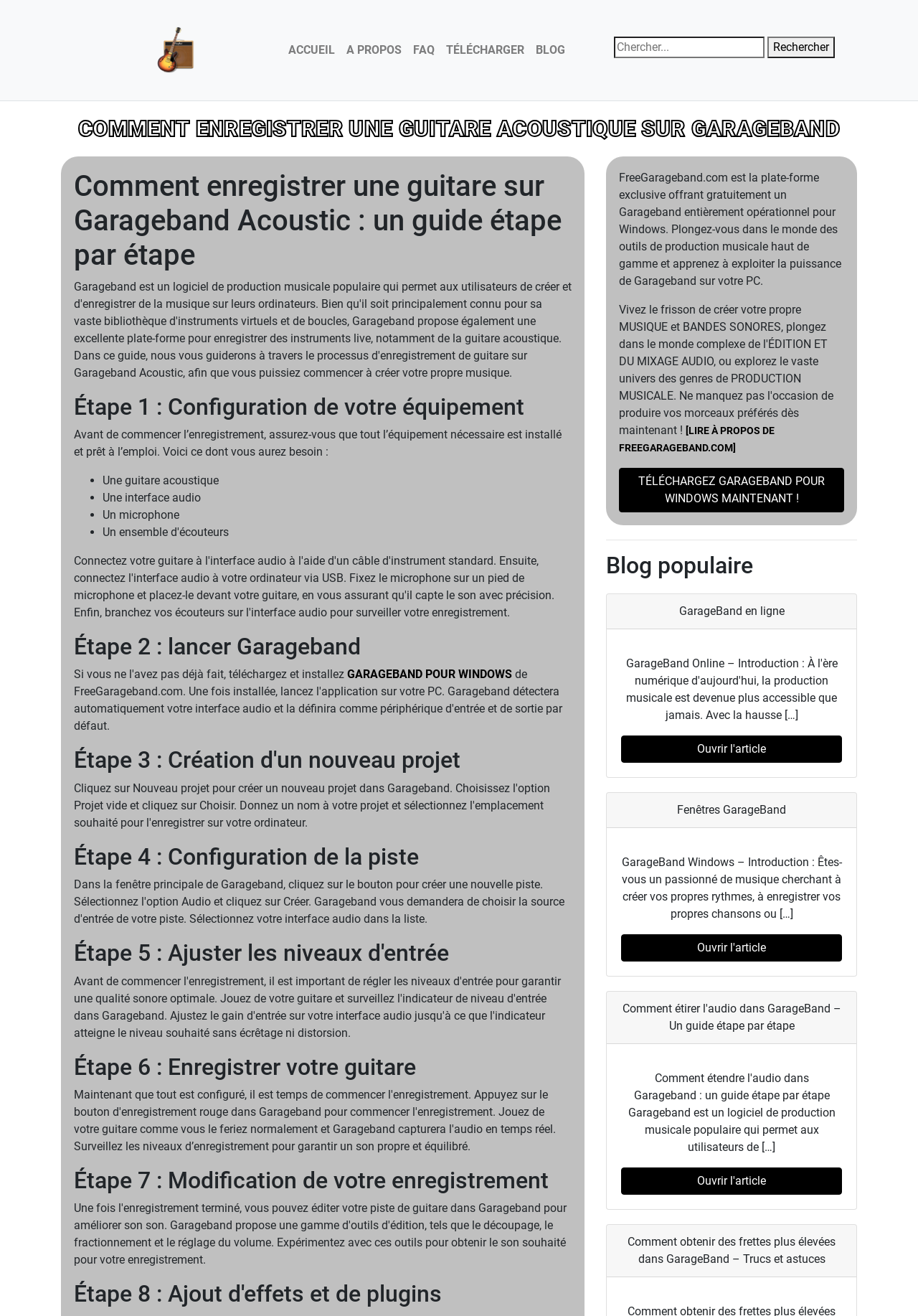Please determine the bounding box coordinates of the element's region to click for the following instruction: "Click on the GarageBand logo".

[0.091, 0.017, 0.295, 0.059]